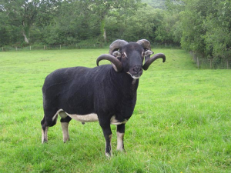Answer this question using a single word or a brief phrase:
Why are Badger Face sheep cherished?

unique appearance and quality meat